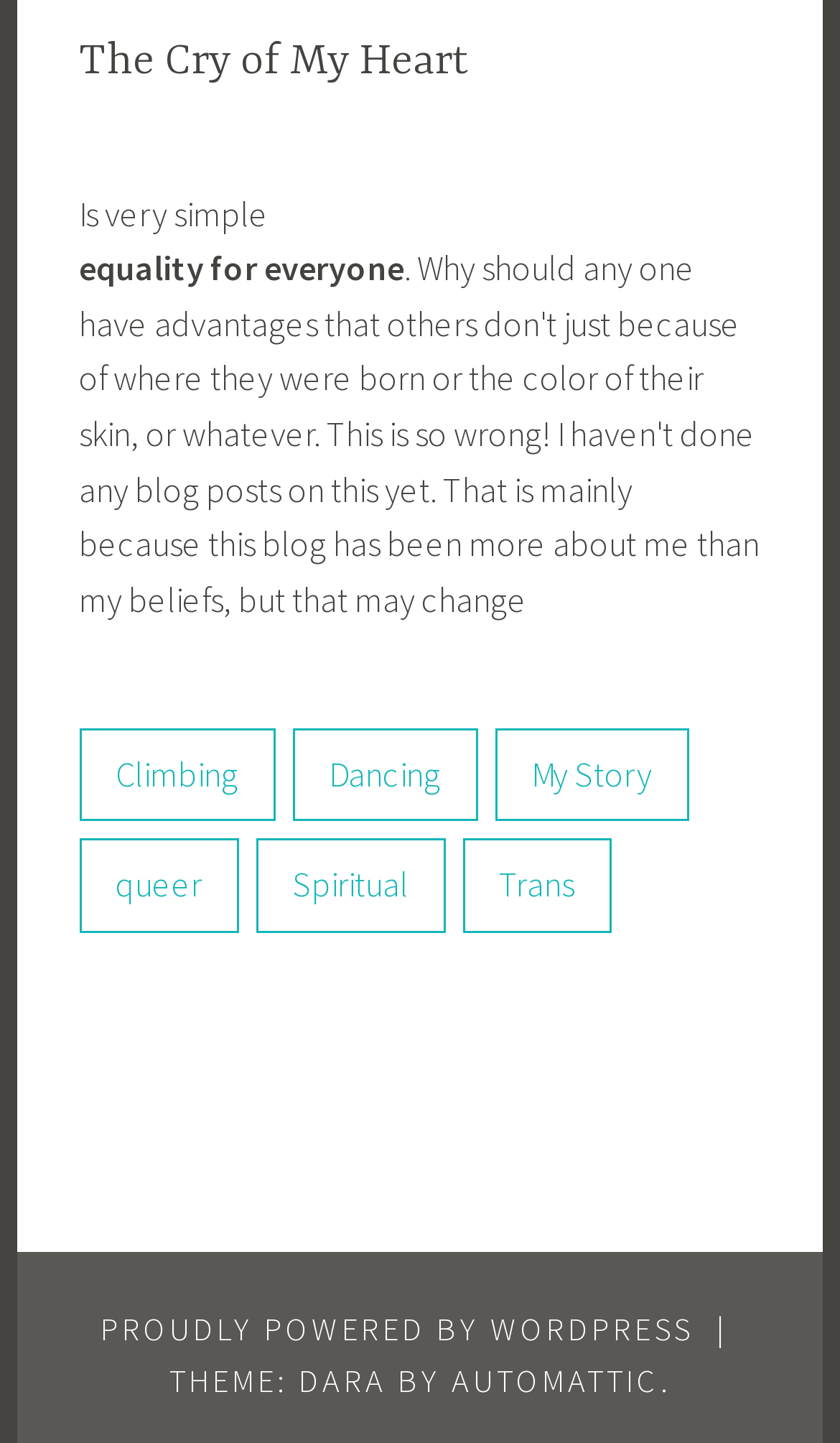Determine the bounding box coordinates for the element that should be clicked to follow this instruction: "go to Spiritual page". The coordinates should be given as four float numbers between 0 and 1, in the format [left, top, right, bottom].

[0.304, 0.581, 0.53, 0.646]